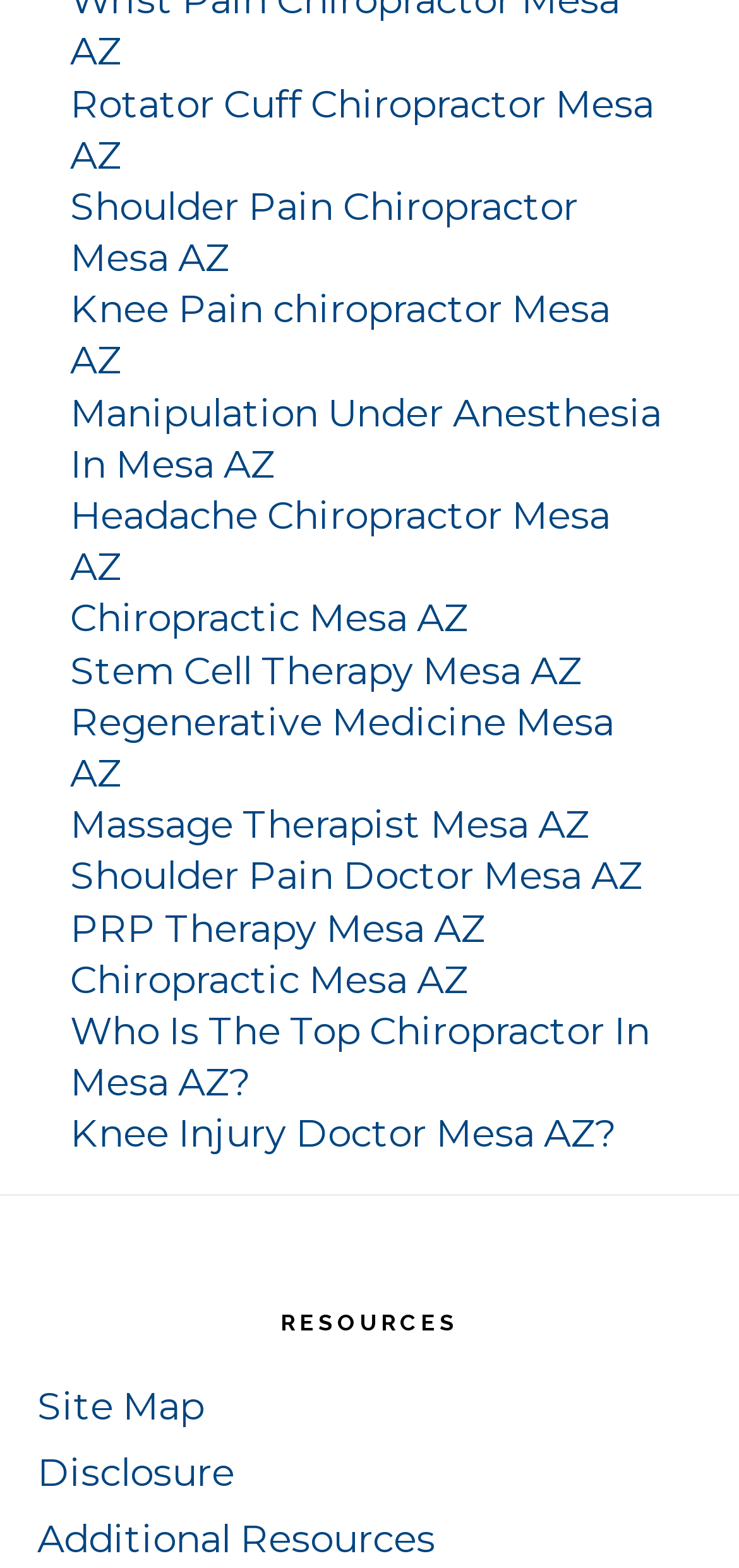Highlight the bounding box coordinates of the element you need to click to perform the following instruction: "Read about Stem Cell Therapy Mesa AZ."

[0.095, 0.413, 0.787, 0.442]